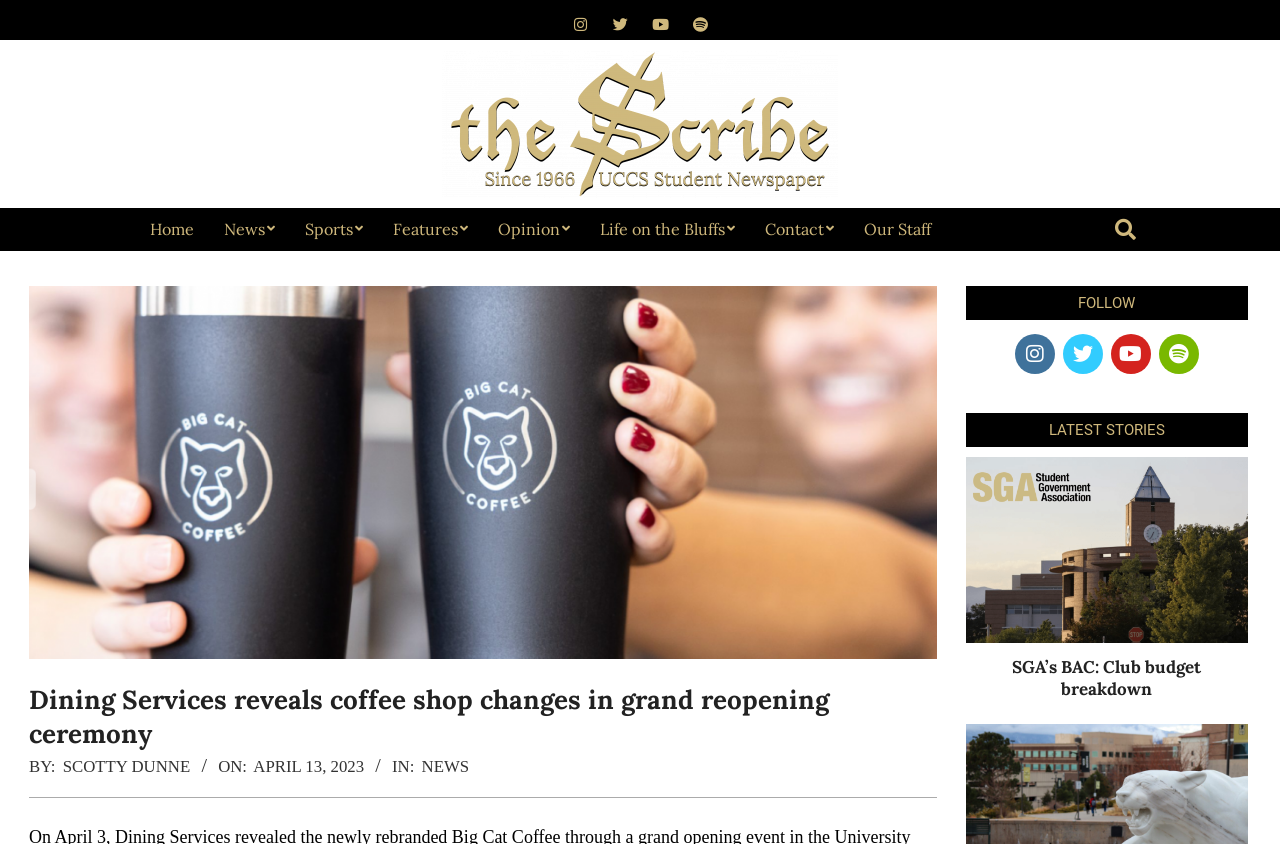Extract the top-level heading from the webpage and provide its text.

Dining Services reveals coffee shop changes in grand reopening ceremony 